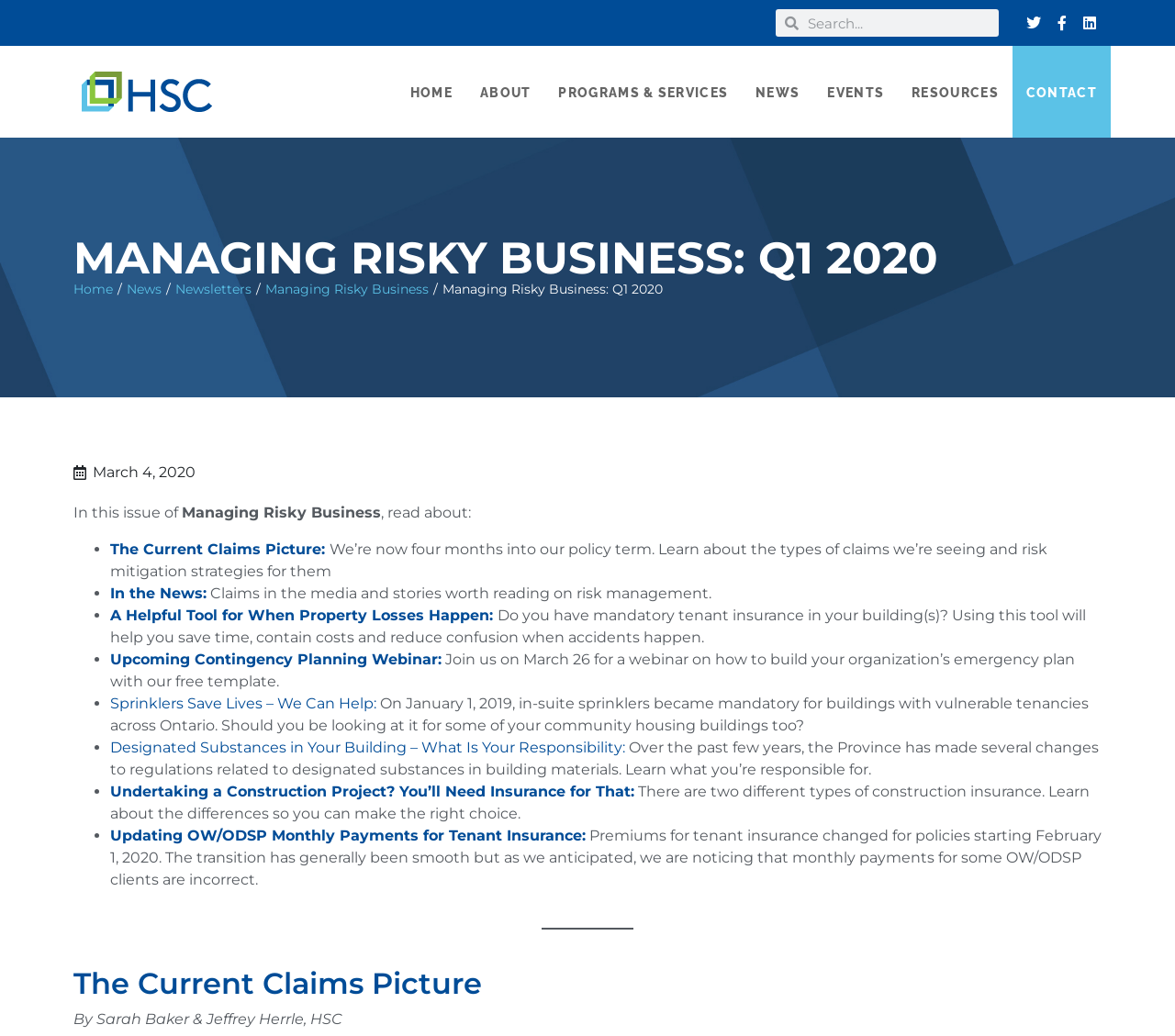Give the bounding box coordinates for the element described as: "Programs & Services".

[0.464, 0.044, 0.631, 0.133]